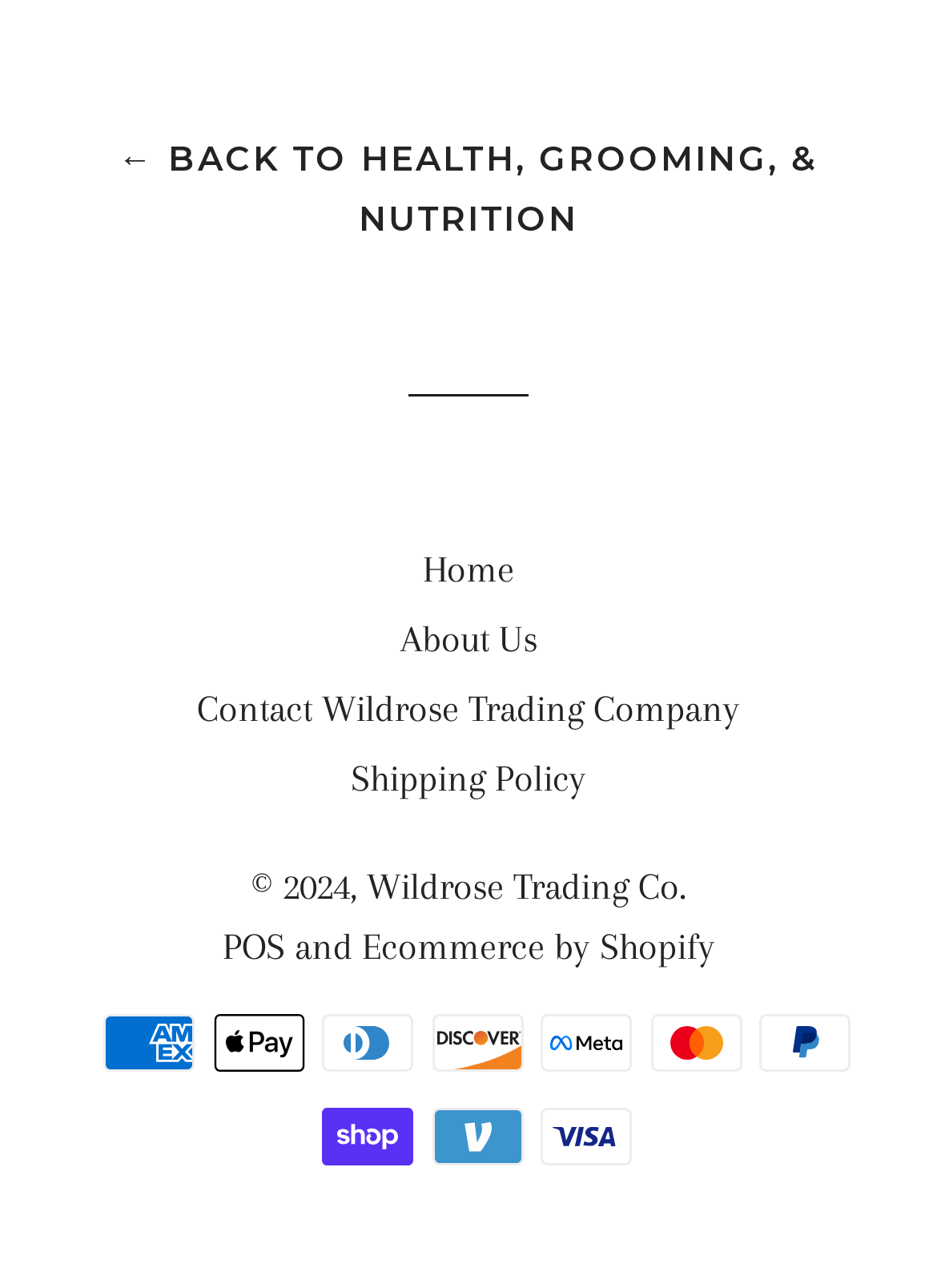What is the link to the 'About Us' page?
Based on the image, answer the question with as much detail as possible.

The link to the 'About Us' page can be found in the footer section of the webpage, where it is listed among other links, including 'Home', 'Contact Wildrose Trading Company', and 'Shipping Policy'.